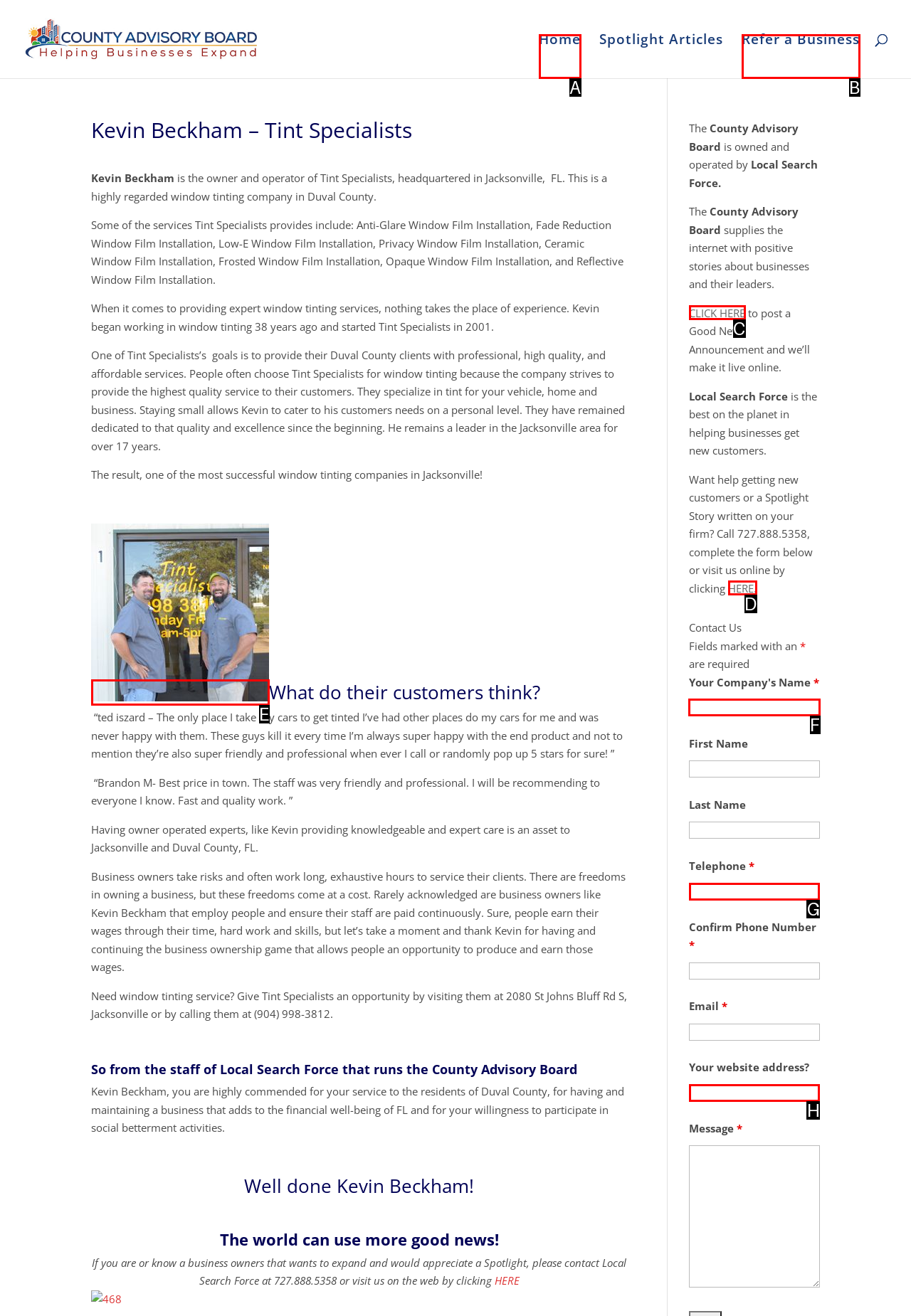What letter corresponds to the UI element to complete this task: Fill in the 'Your Company's Name' field
Answer directly with the letter.

F